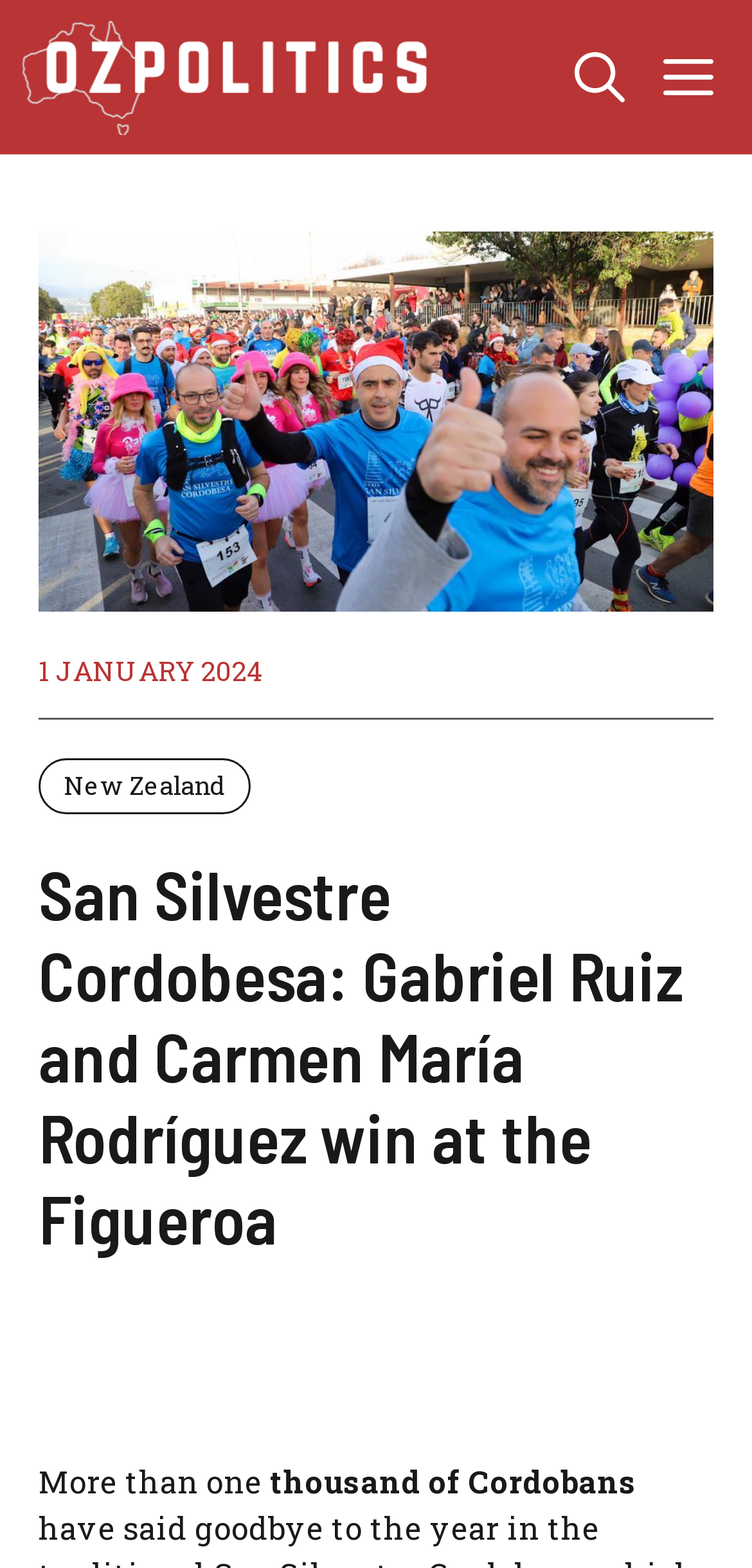Give a detailed account of the webpage, highlighting key information.

The webpage appears to be a news article about the San Silvestre Cordobesa event. At the top, there is a navigation bar with a link to "Ozpolitics" accompanied by an image, and two buttons: "Menu" and "Open search". 

Below the navigation bar, there is a large figure that takes up most of the width of the page, containing an image related to the San Silvestre Cordobesa event. To the top-right of the image, there is a time element displaying the date "1 JANUARY 2024". 

Above the image, there is a link to "New Zealand". The main heading of the article, "San Silvestre Cordobesa: Gabriel Ruiz and Carmen María Rodríguez win at the Figueroa", is placed below the image. 

The article text starts below the heading, with the first two lines reading "More than one thousand of Cordobans" and "have said goodbye to the year in the traditional San Silvestre Cordobesa, which was celebrated in their thirty-ninth edition in the popular neighborhood of".